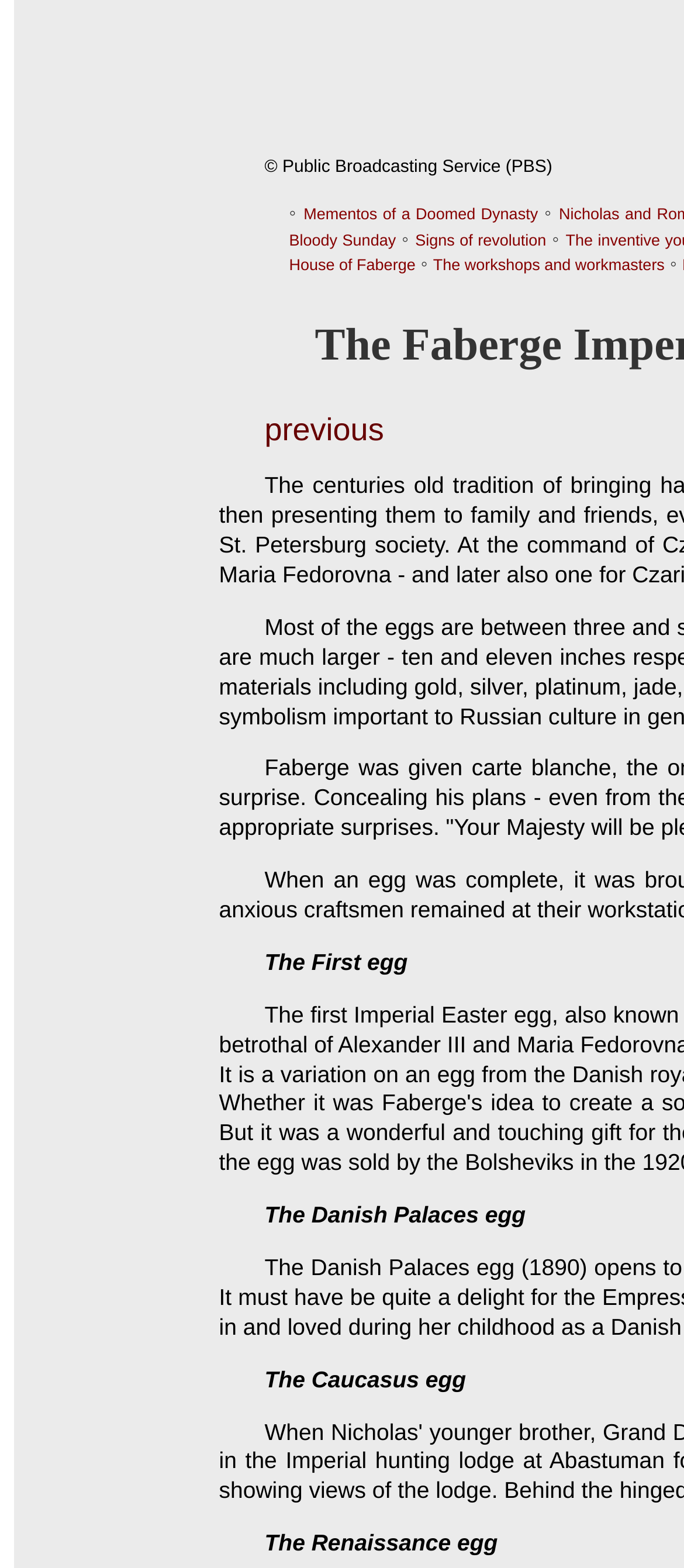Determine the bounding box of the UI element mentioned here: "The workshops and workmasters". The coordinates must be in the format [left, top, right, bottom] with values ranging from 0 to 1.

[0.633, 0.163, 0.972, 0.175]